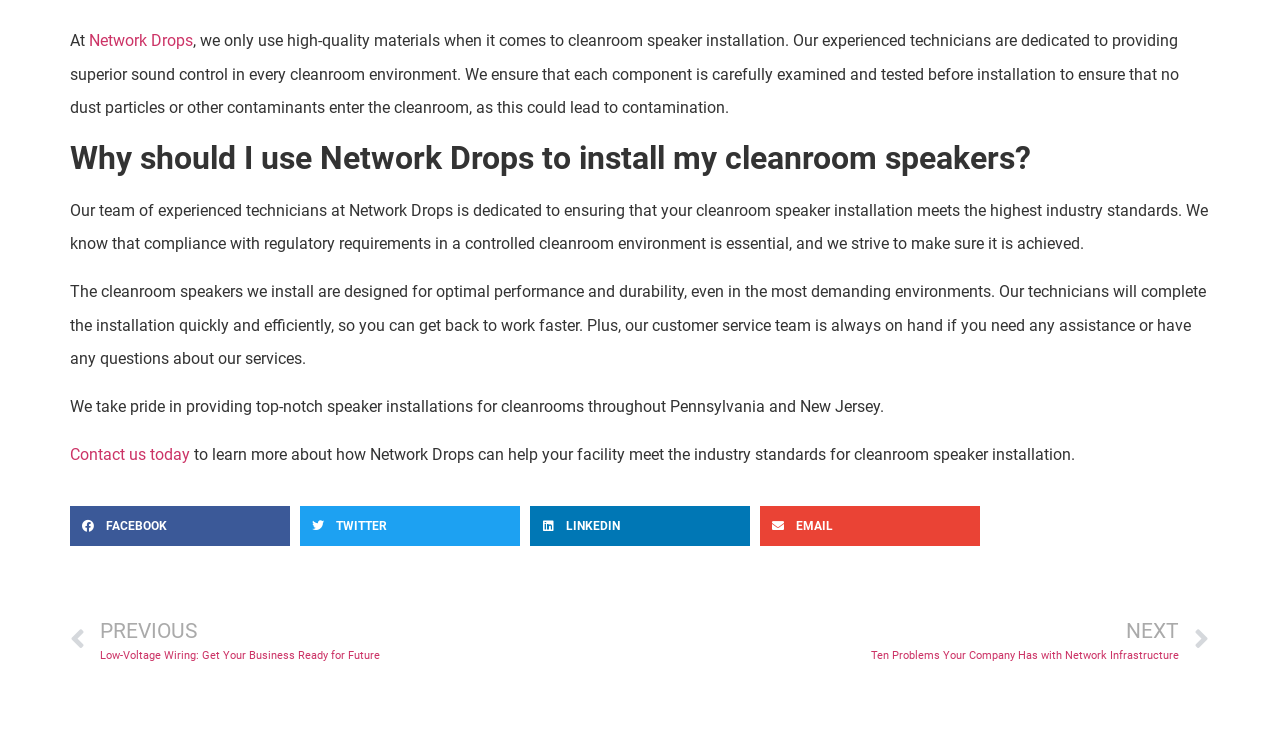Respond with a single word or short phrase to the following question: 
What social media platforms can you share the webpage on?

Facebook, Twitter, LinkedIn, Email